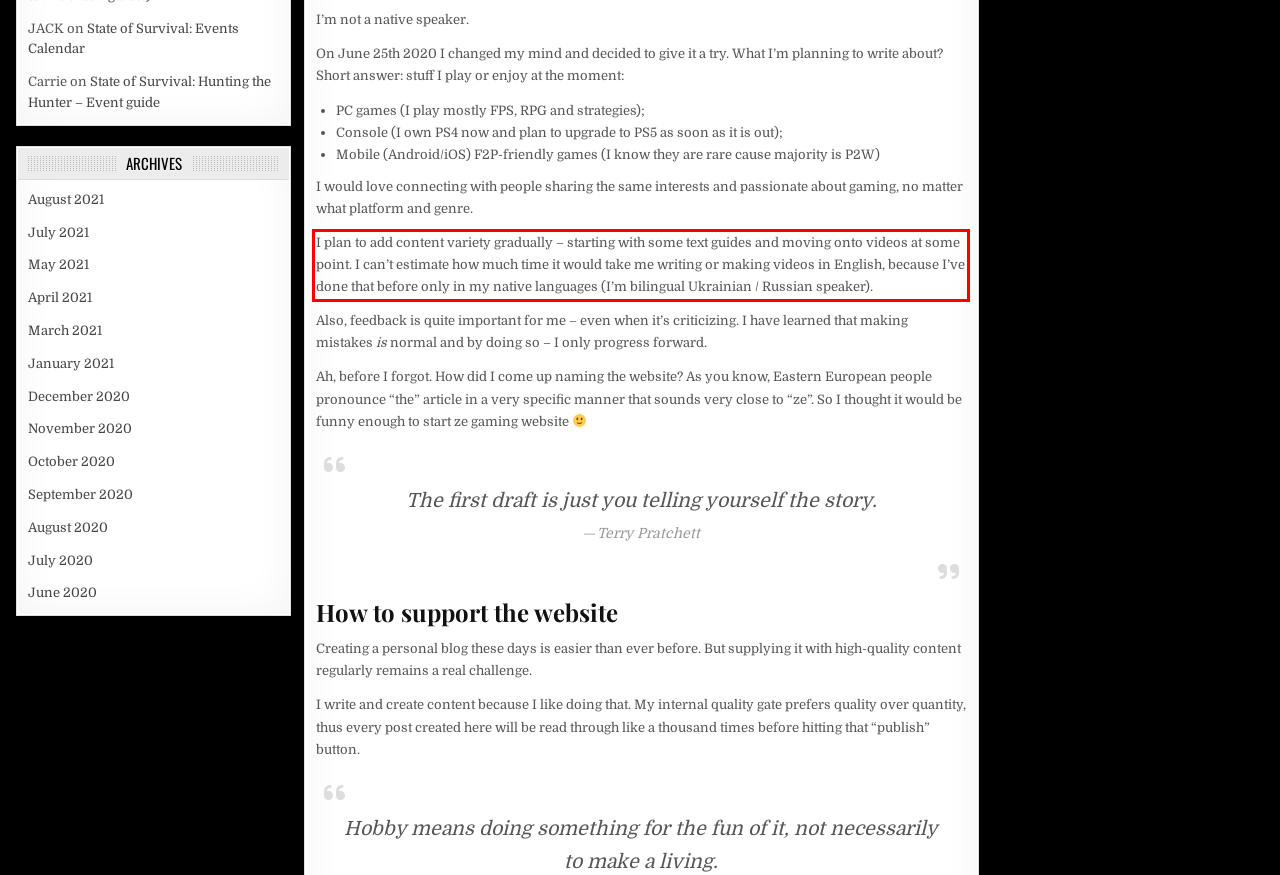Observe the screenshot of the webpage, locate the red bounding box, and extract the text content within it.

I plan to add content variety gradually – starting with some text guides and moving onto videos at some point. I can’t estimate how much time it would take me writing or making videos in English, because I’ve done that before only in my native languages (I’m bilingual Ukrainian / Russian speaker).